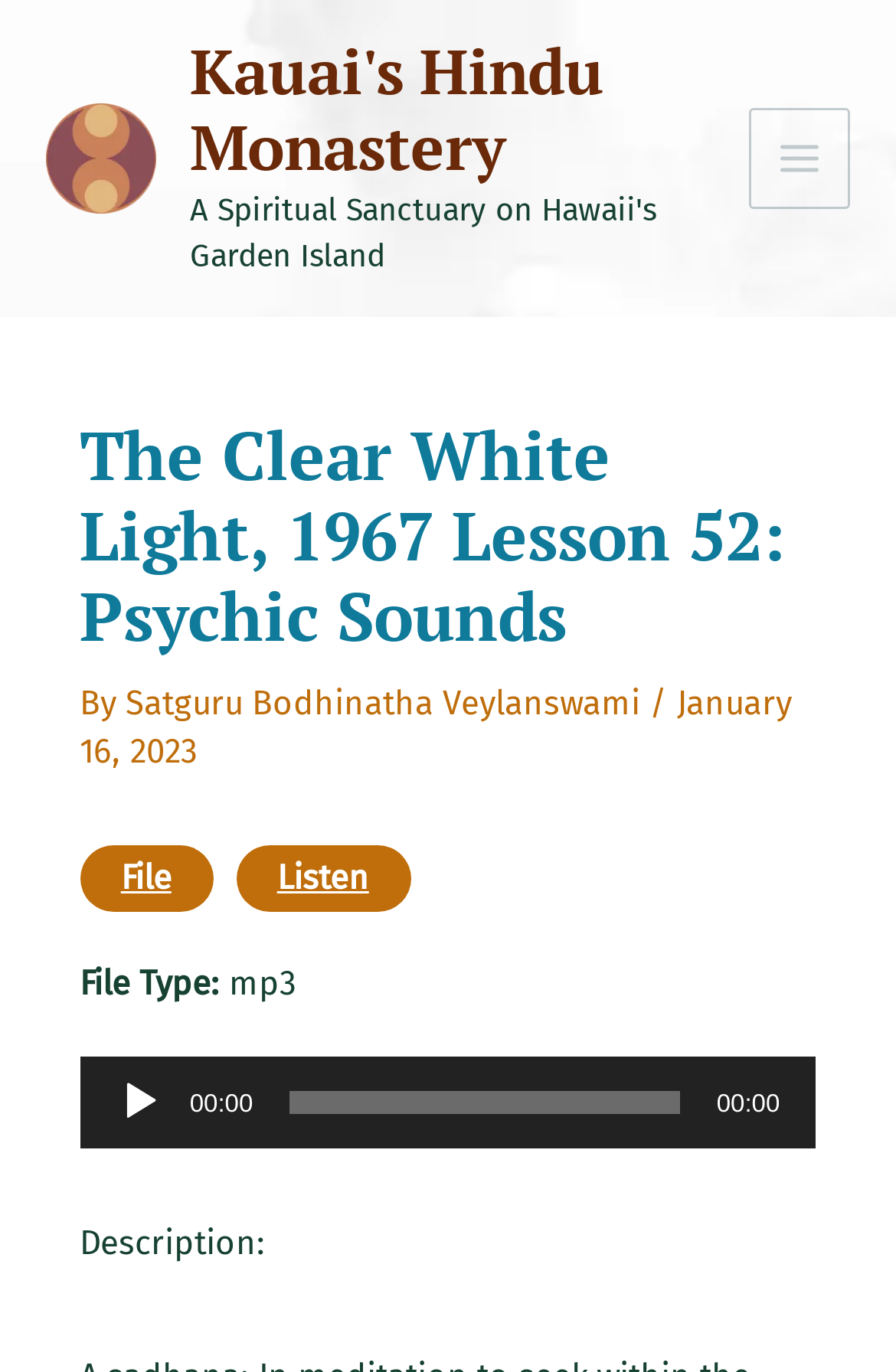Respond to the following query with just one word or a short phrase: 
What is the current time of the audio?

00:00